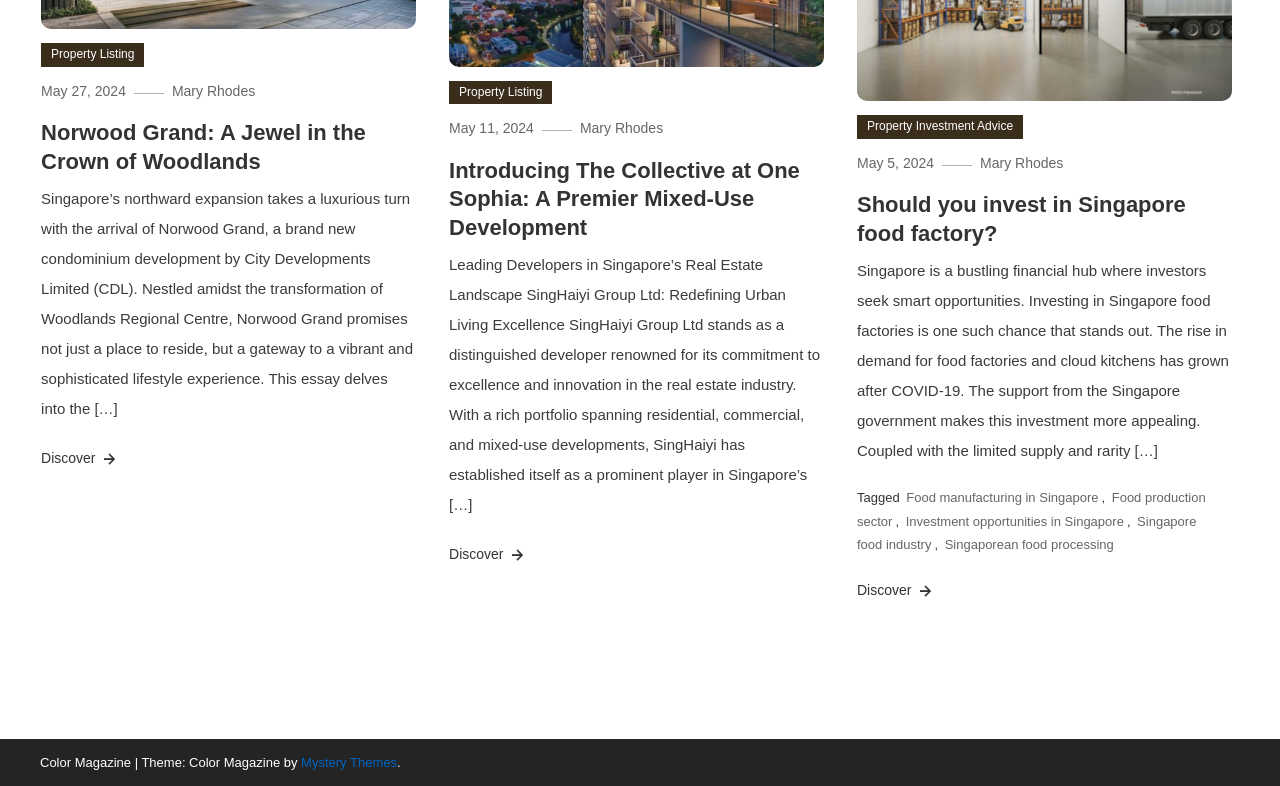Please reply with a single word or brief phrase to the question: 
Who is the author of the articles on this webpage?

Mary Rhodes